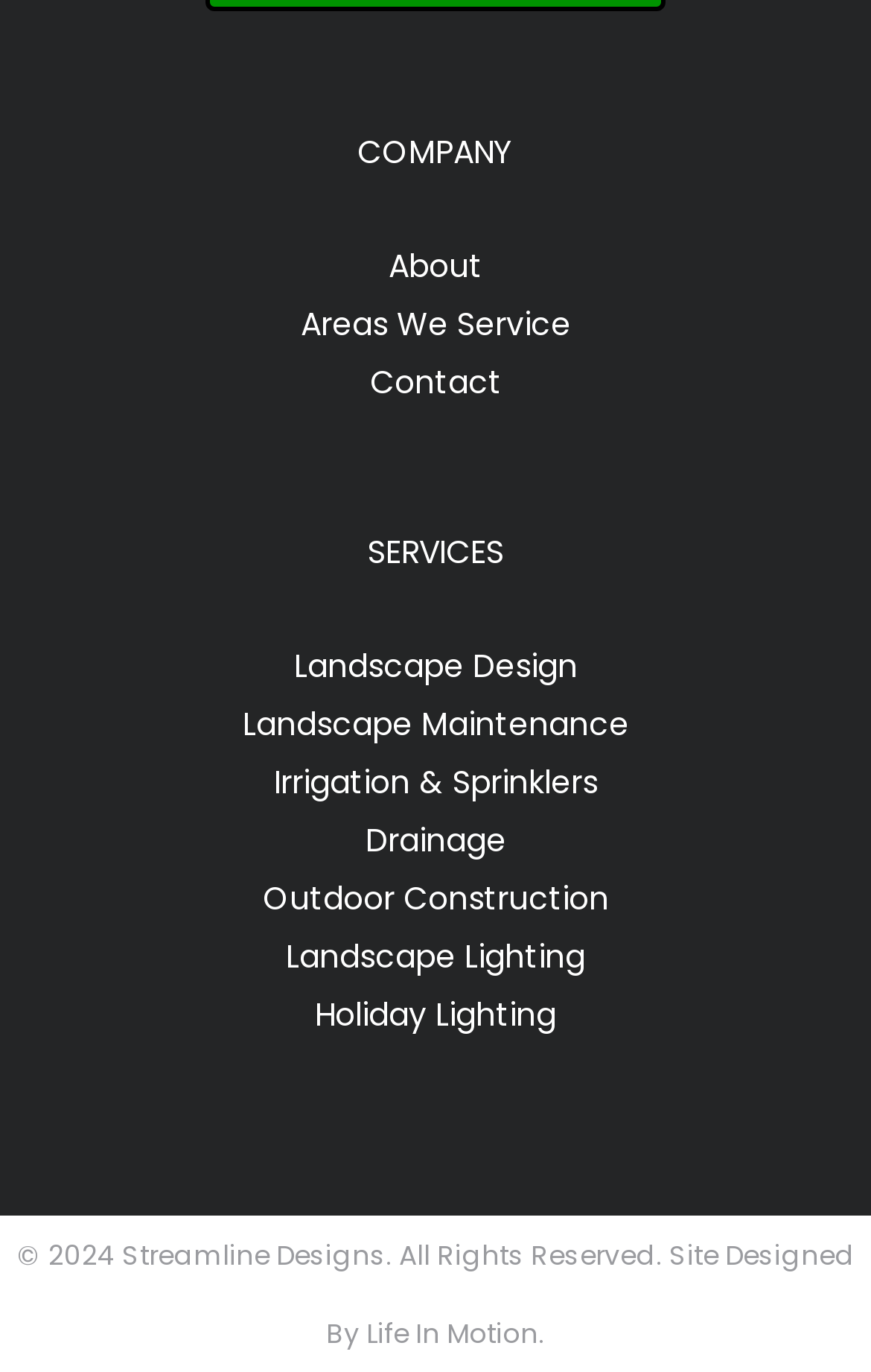What services does the company offer?
Please respond to the question with a detailed and informative answer.

The services offered by the company can be determined by looking at the links under the 'SERVICES' heading, which include Landscape Design, Landscape Maintenance, Irrigation & Sprinklers, Drainage, Outdoor Construction, Landscape Lighting, and Holiday Lighting.